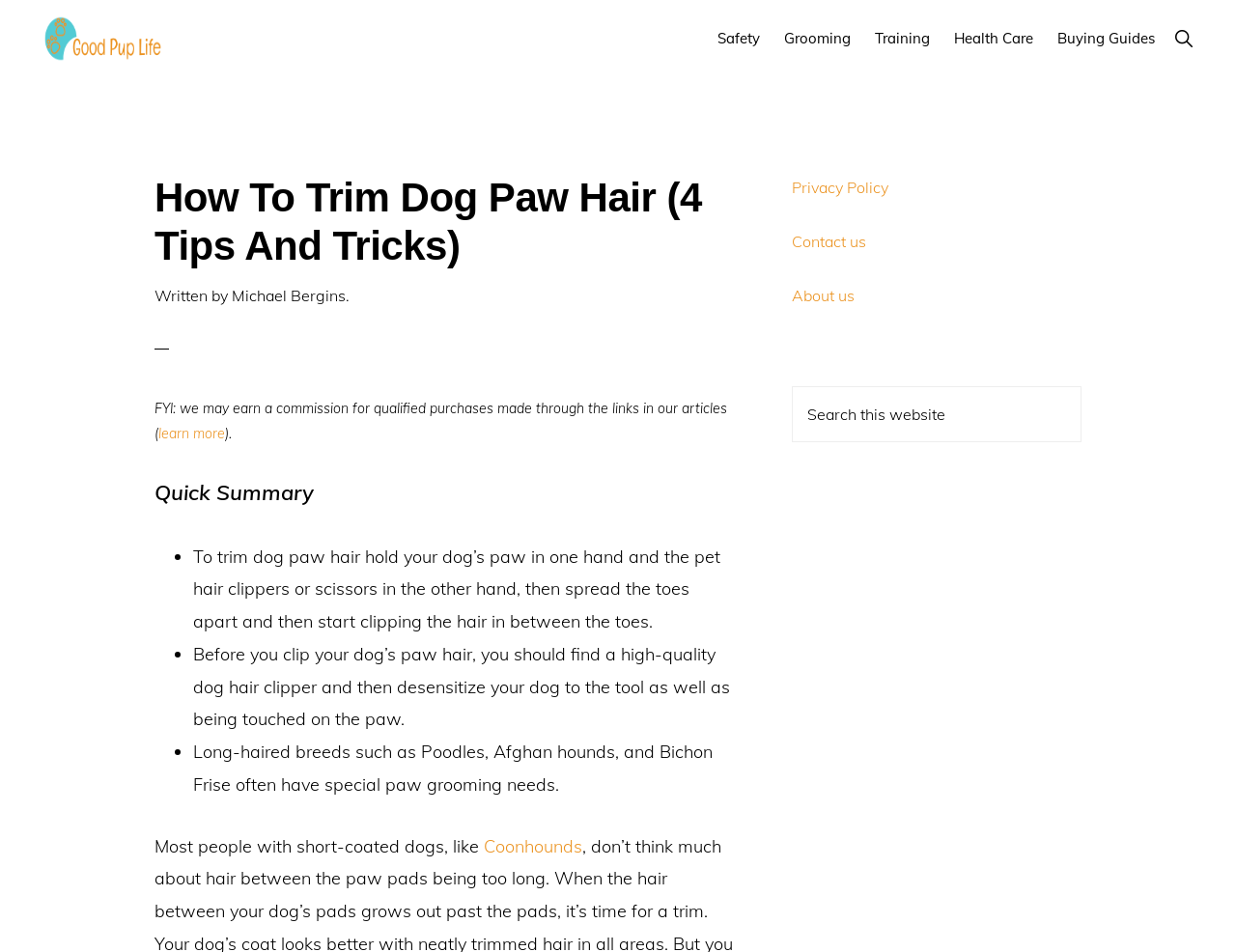What is the purpose of the search box in the sidebar?
Please use the image to provide an in-depth answer to the question.

I determined the purpose of the search box by looking at the text 'Search this website' next to the search box and the button that says 'Search'.